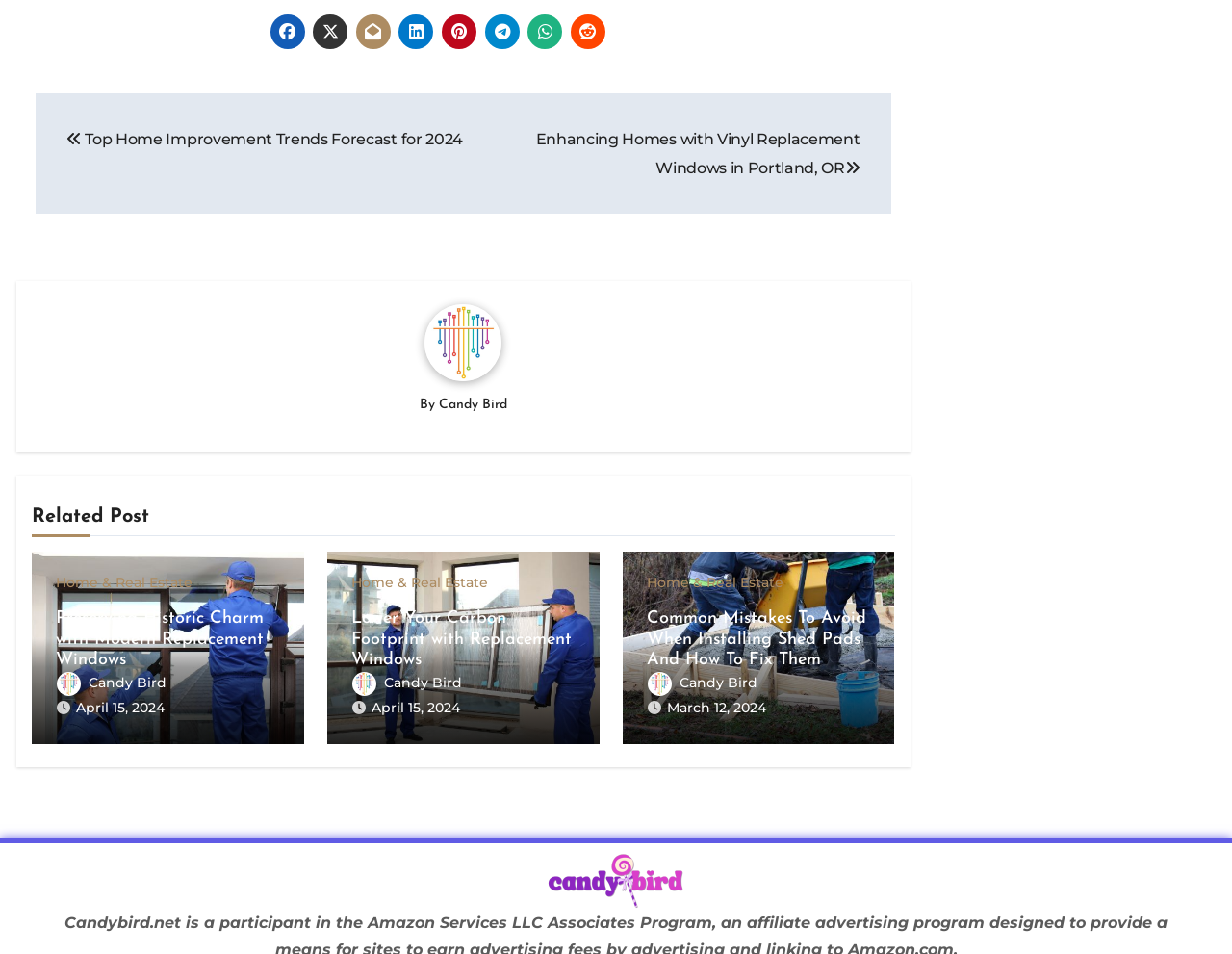Who is the author of the post 'Lower Your Carbon Footprint with Replacement Windows'? Observe the screenshot and provide a one-word or short phrase answer.

Candy Bird